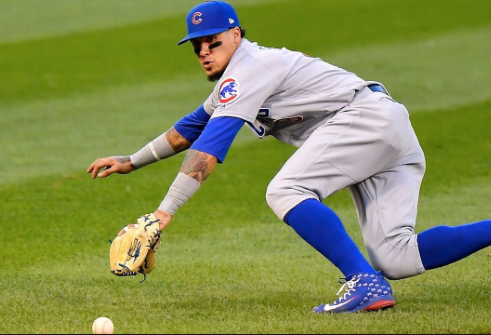Paint a vivid picture with your description of the image.

In this dynamic action shot, Chicago Cubs shortstop Javier Báez is fully engaged as he dives to make a critical play on the field. Clad in the team's gray away uniform, complete with the iconic Cubs logo prominently displayed on his cap, Báez showcases his athleticism and agility. His concentration is palpable as he extends his glove towards the ball, demonstrating his commitment to defensive excellence. This image captures not only his physical prowess but also his pivotal role in the team's performance during the 2019 season, which was highlighted by his impressive stats and contributions to the Cubs' playoff aspirations. This moment is accentuated by the vibrant green outfield grass, contrasting with his blue and white ensemble, making it a striking portrayal of professional baseball in action.